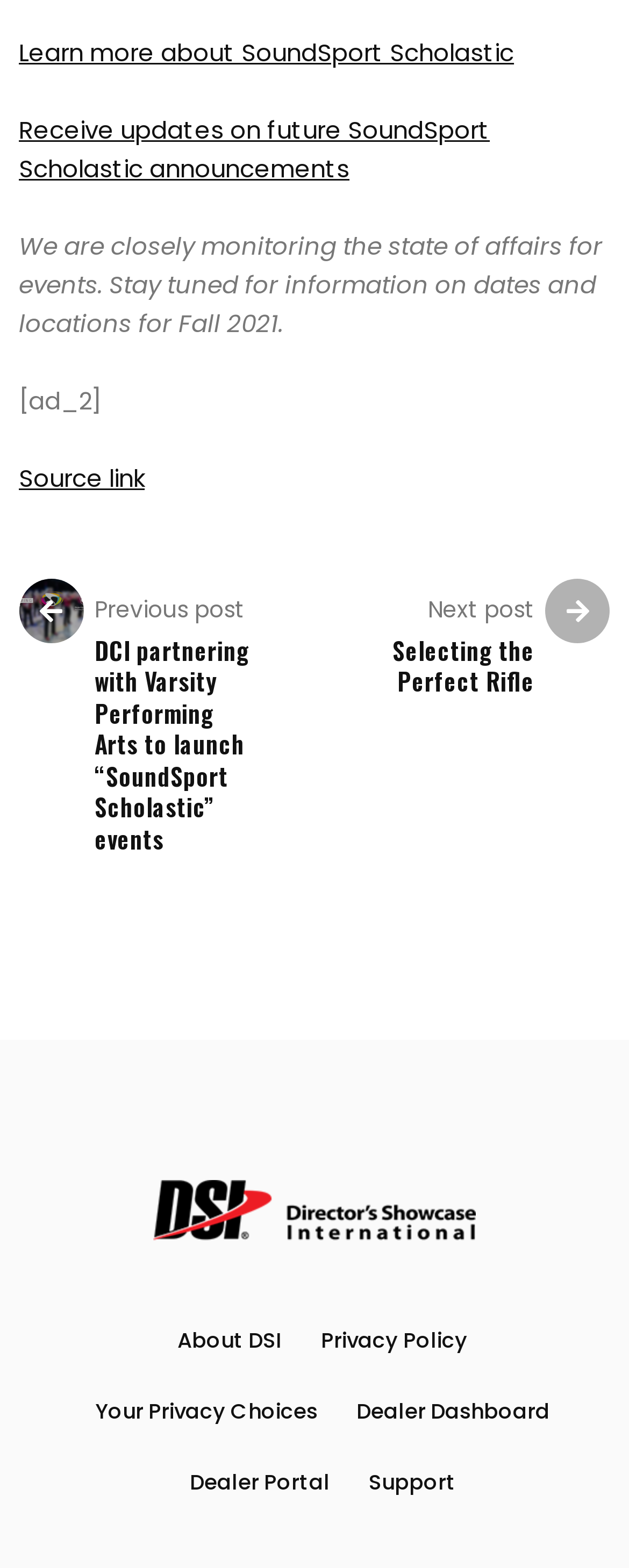What is the status of events according to the webpage?
Answer the question with a single word or phrase derived from the image.

Closely monitored